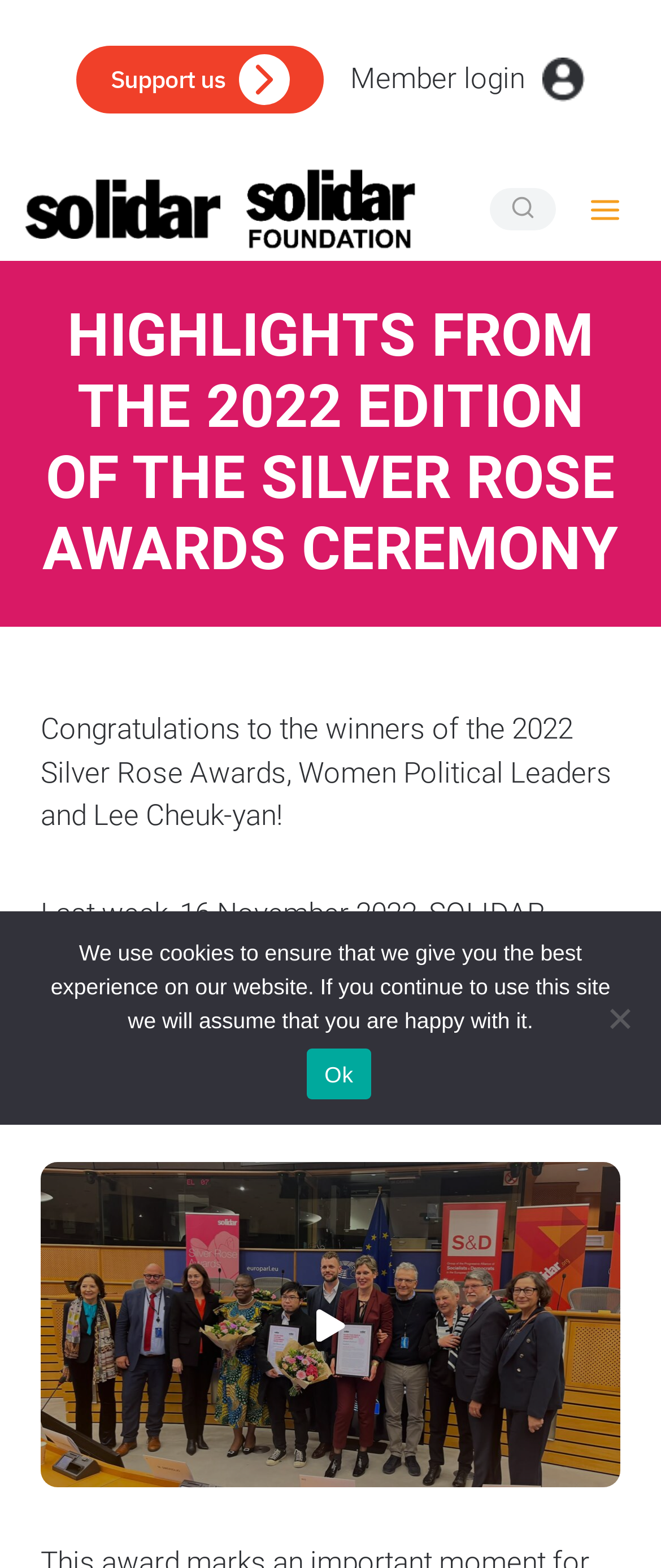Please find the bounding box for the following UI element description. Provide the coordinates in (top-left x, top-left y, bottom-right x, bottom-right y) format, with values between 0 and 1: Play

[0.062, 0.741, 0.938, 0.949]